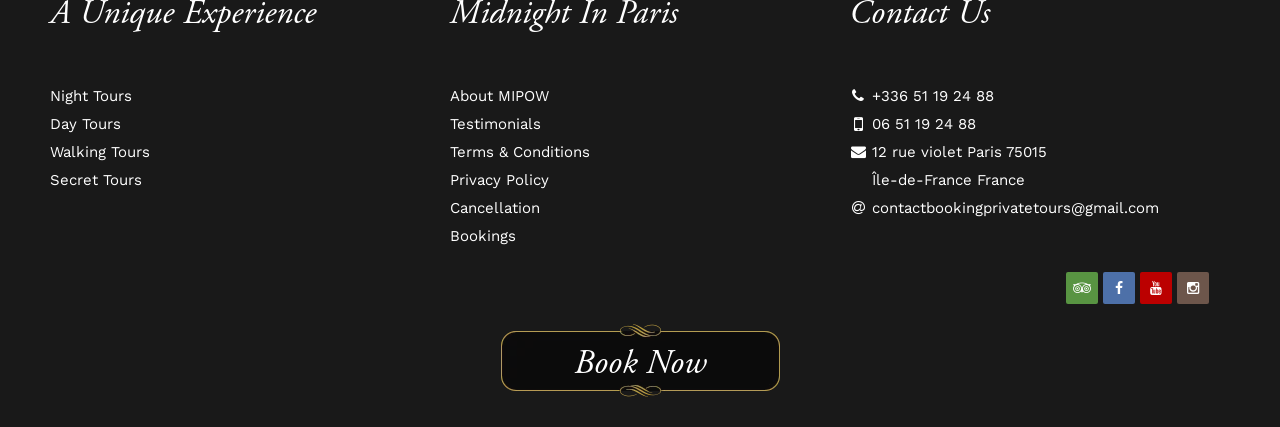Locate the bounding box coordinates of the element I should click to achieve the following instruction: "Book Now".

[0.391, 0.759, 0.609, 0.93]